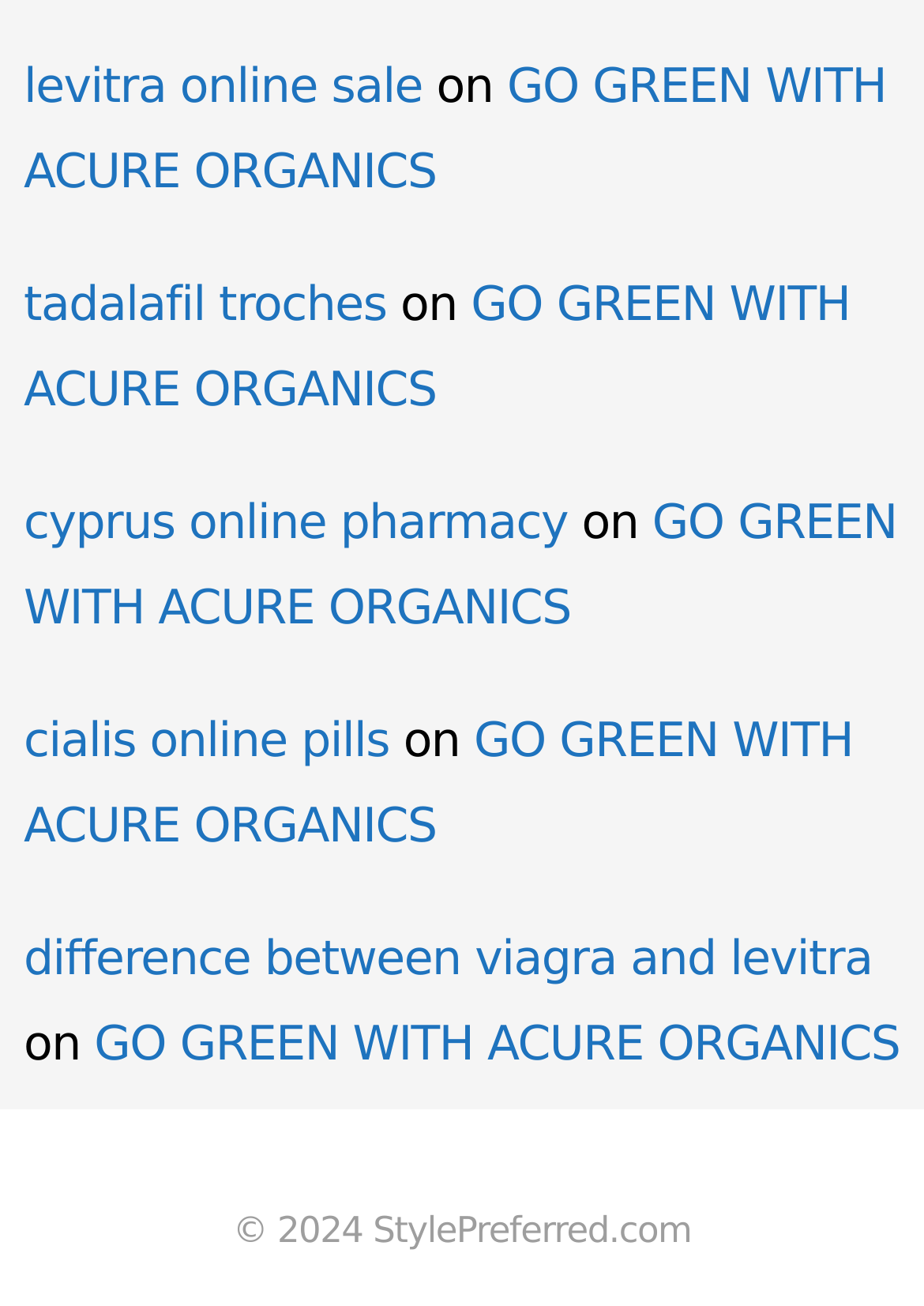What is the copyright year mentioned at the bottom of the webpage?
Please answer the question with a detailed response using the information from the screenshot.

I analyzed the contentinfo element at the bottom of the webpage, which contains a StaticText element with the text '© 2024 StylePreferred.com'. This suggests that the copyright year mentioned is 2024.